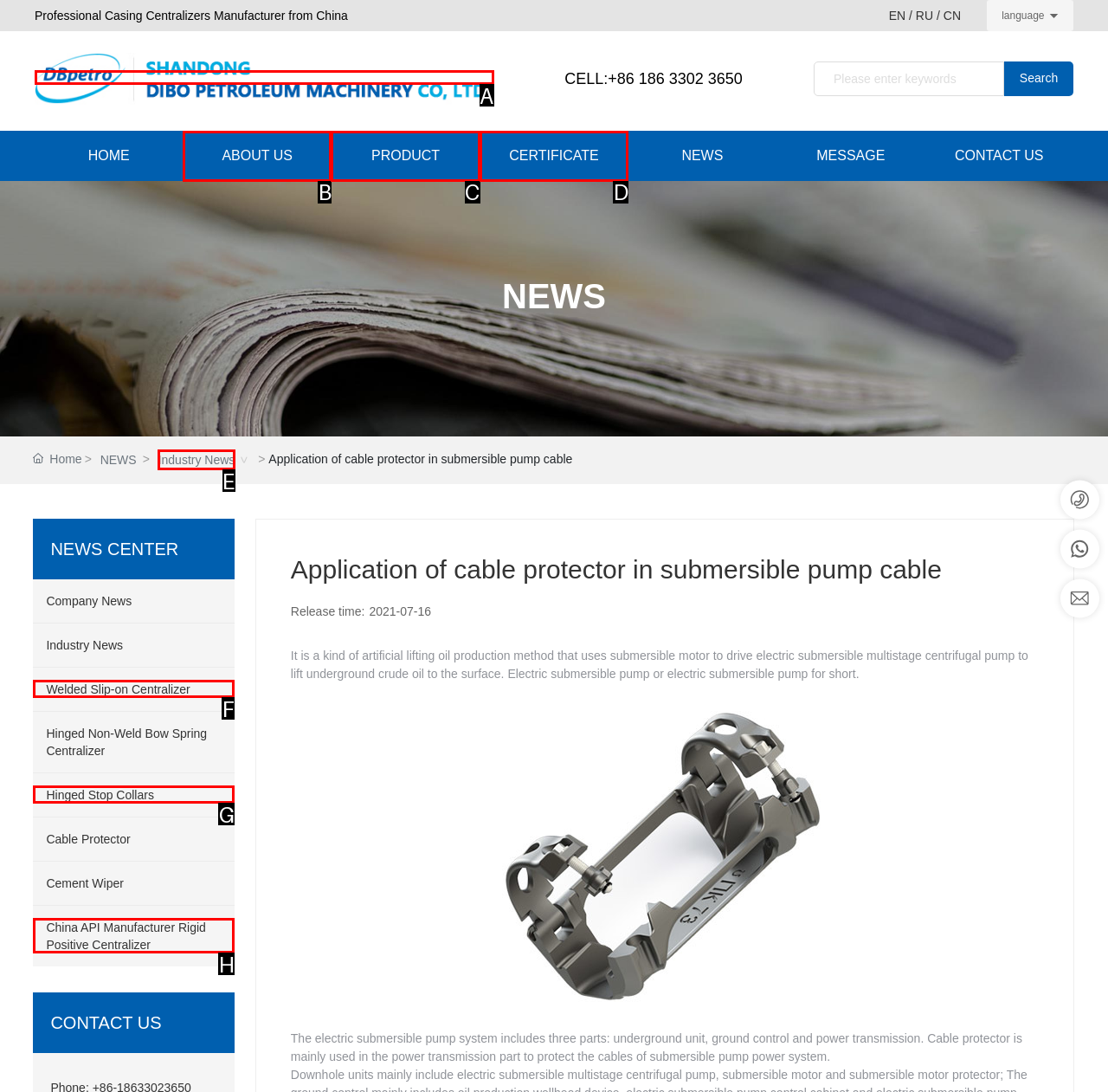Refer to the element description: top and identify the matching HTML element. State your answer with the appropriate letter.

None